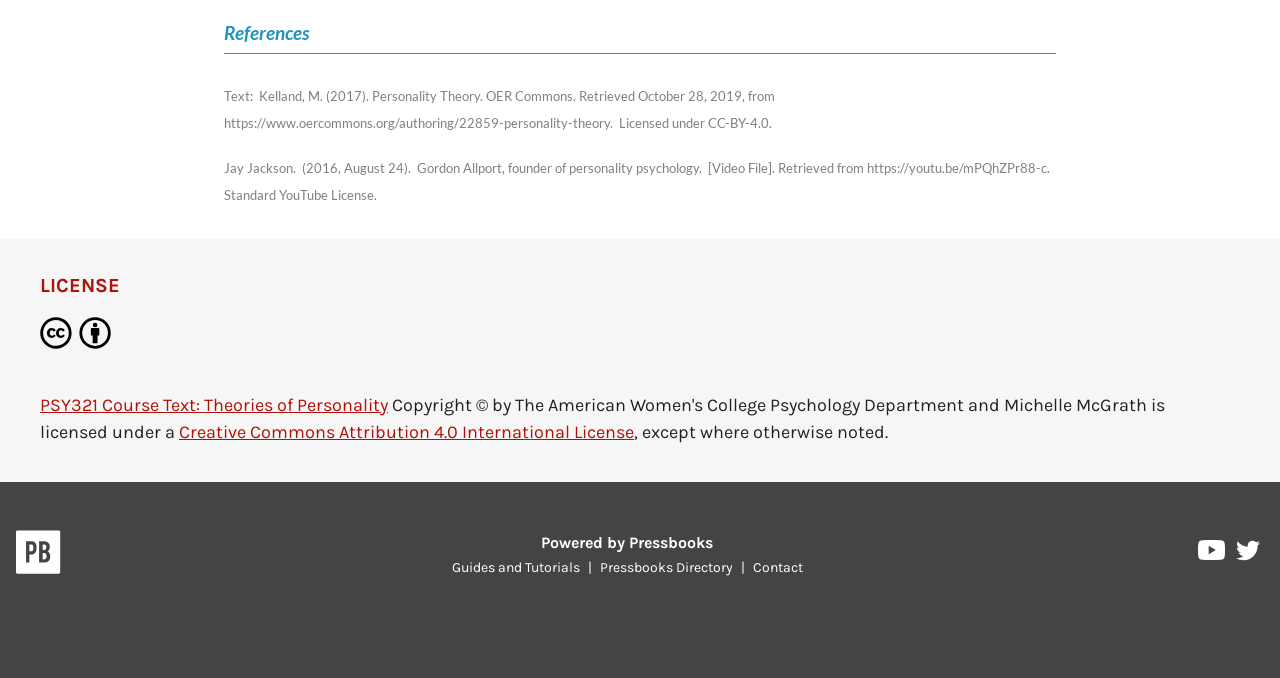Locate the bounding box coordinates of the element you need to click to accomplish the task described by this instruction: "Visit the Pressbooks Directory".

[0.462, 0.825, 0.579, 0.85]